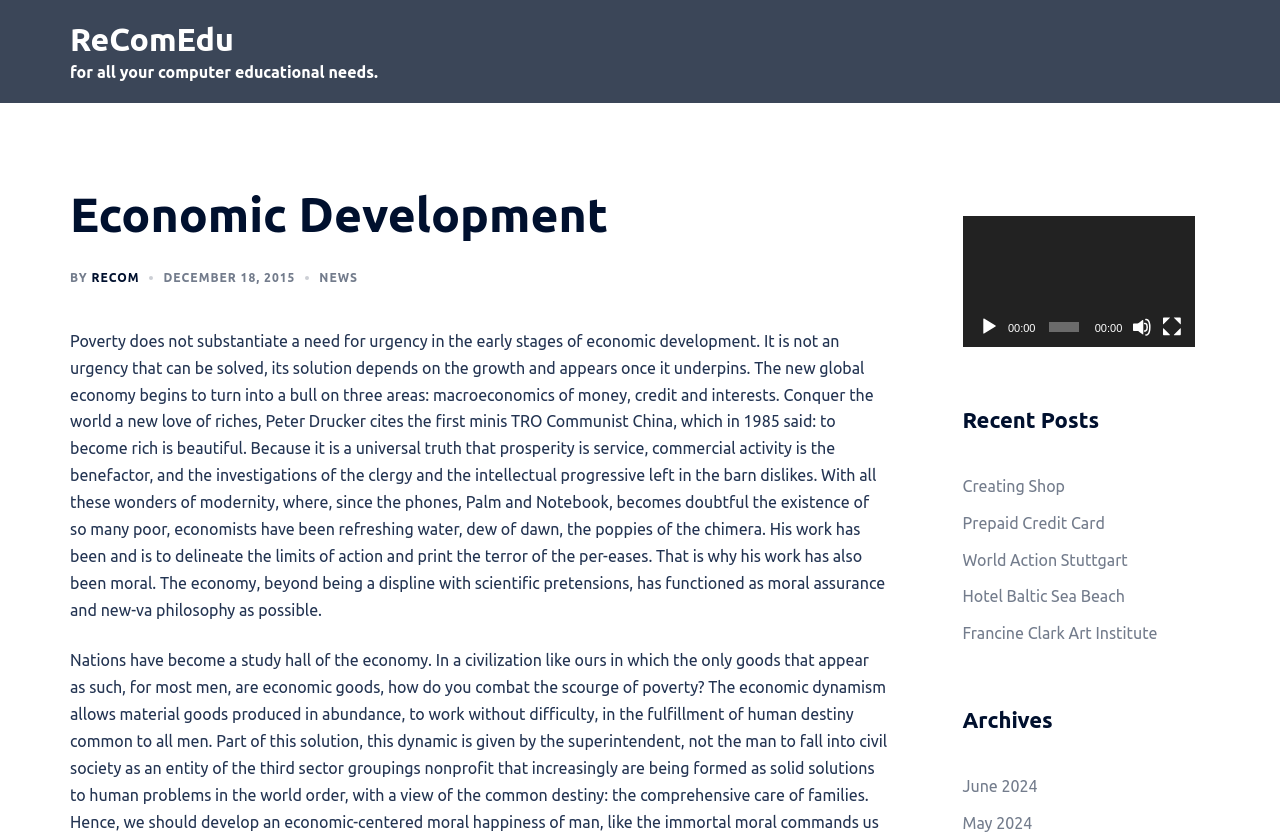Indicate the bounding box coordinates of the element that must be clicked to execute the instruction: "Mute the video". The coordinates should be given as four float numbers between 0 and 1, i.e., [left, top, right, bottom].

[0.884, 0.38, 0.9, 0.404]